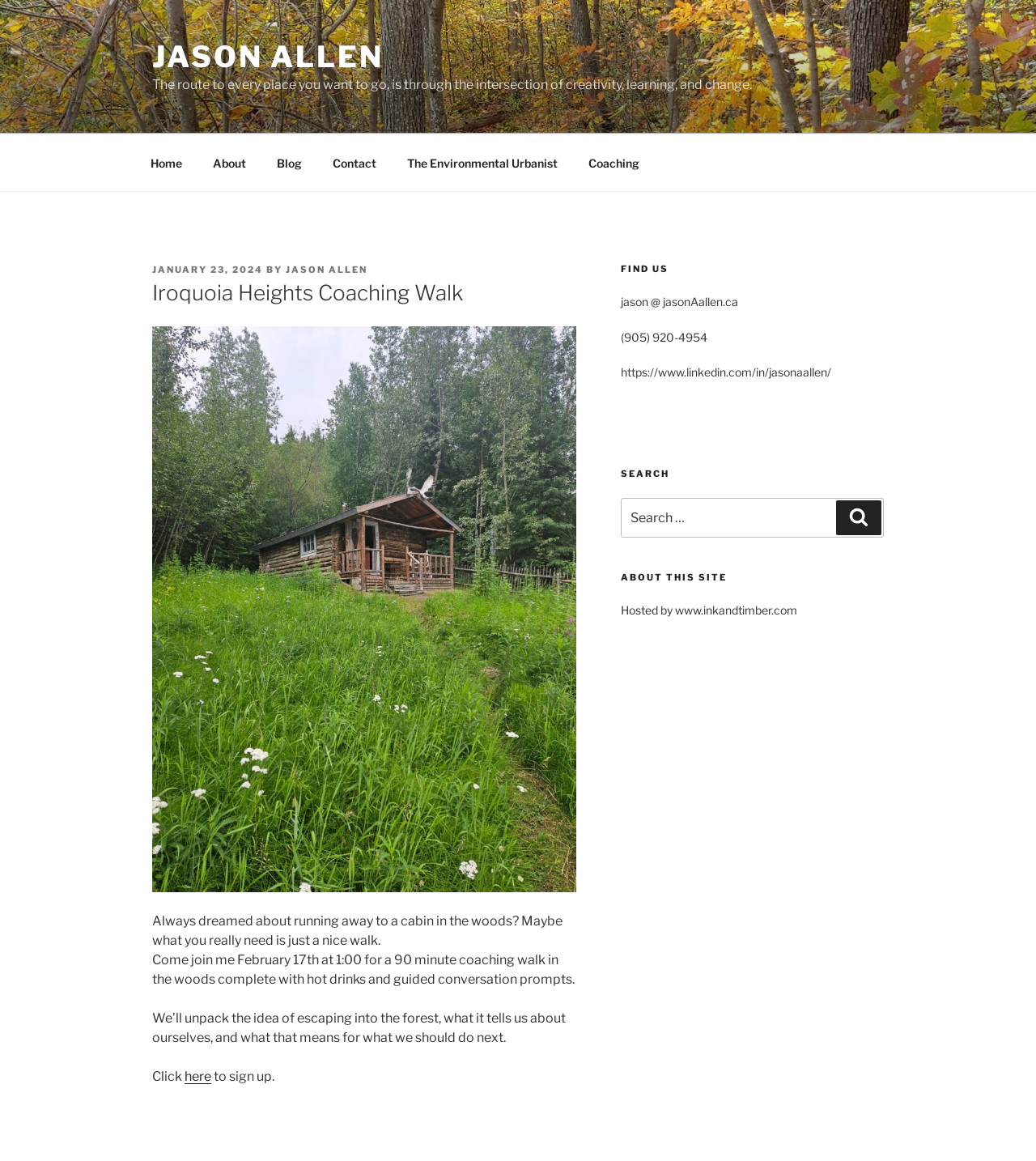Describe the entire webpage, focusing on both content and design.

The webpage is about Jason Allen's coaching services, specifically a coaching walk event in Iroquoia Heights. At the top, there is a link to Jason Allen's profile and a quote about creativity, learning, and change. Below the quote, there is a top menu navigation bar with links to Home, About, Blog, Contact, The Environmental Urbanist, and Coaching.

The main content of the page is an article about the coaching walk event. The article has a header with the title "Iroquoia Heights Coaching Walk" and a figure, likely an image, below it. The article text describes the event, which is a 90-minute coaching walk in the woods with hot drinks and guided conversation prompts. The event aims to explore the idea of escaping into the forest and what it means for personal growth.

To the right of the article, there is a blog sidebar with several sections. The first section is titled "FIND US" and contains Jason Allen's contact information, including email, phone number, and LinkedIn profile. Below this section, there is a "SEARCH" section with a search box and a button to search the site. Finally, there is an "ABOUT THIS SITE" section with a note about the site being hosted by www.inkandtimber.com.

Throughout the page, there are several links to other pages, including the top menu navigation bar and links within the article and blog sidebar. The overall layout is organized, with clear headings and concise text.